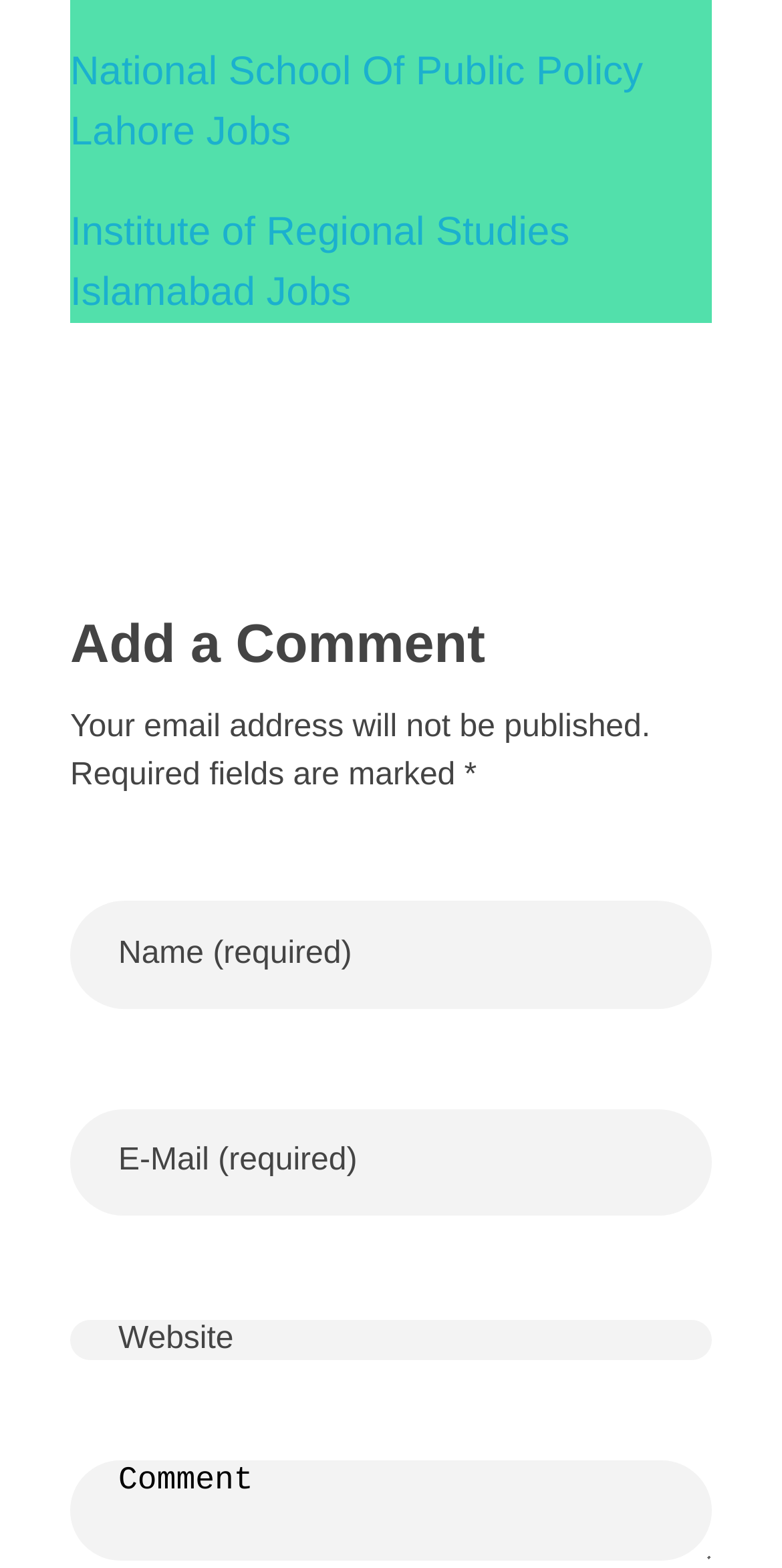How many textboxes are there?
Refer to the image and respond with a one-word or short-phrase answer.

4